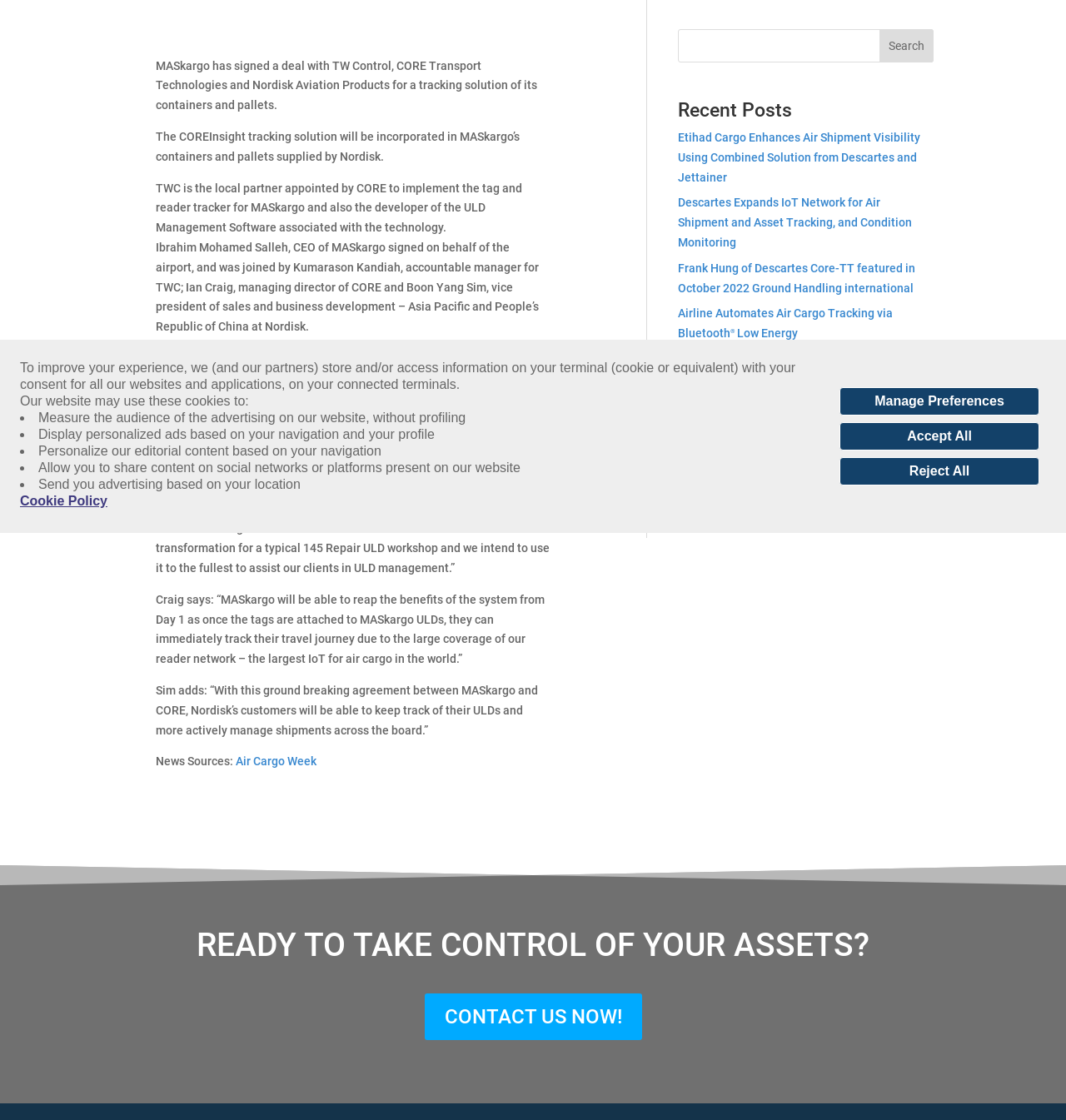Based on the description "Accept All", find the bounding box of the specified UI element.

[0.788, 0.377, 0.975, 0.402]